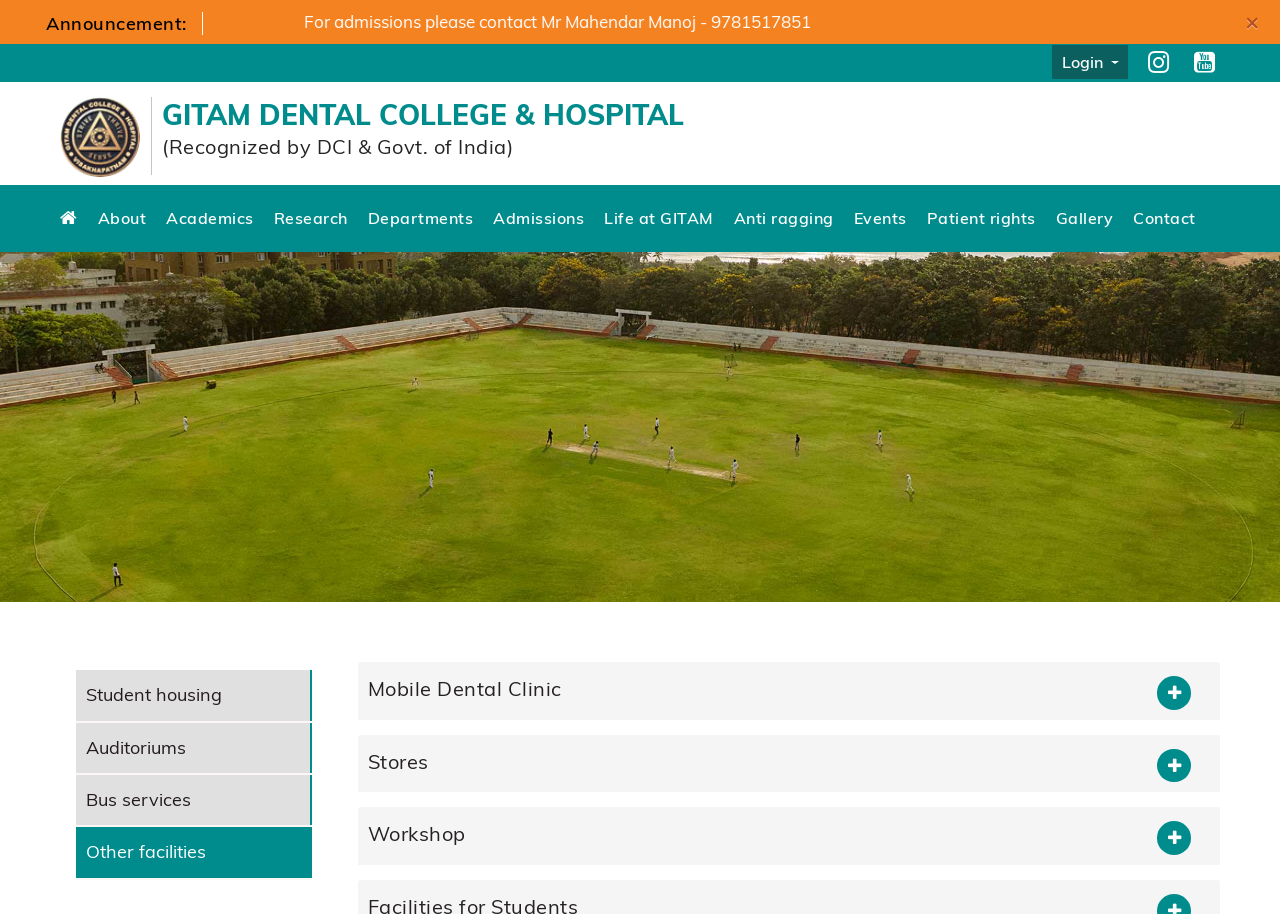Determine the bounding box coordinates of the target area to click to execute the following instruction: "Leave a reply."

None